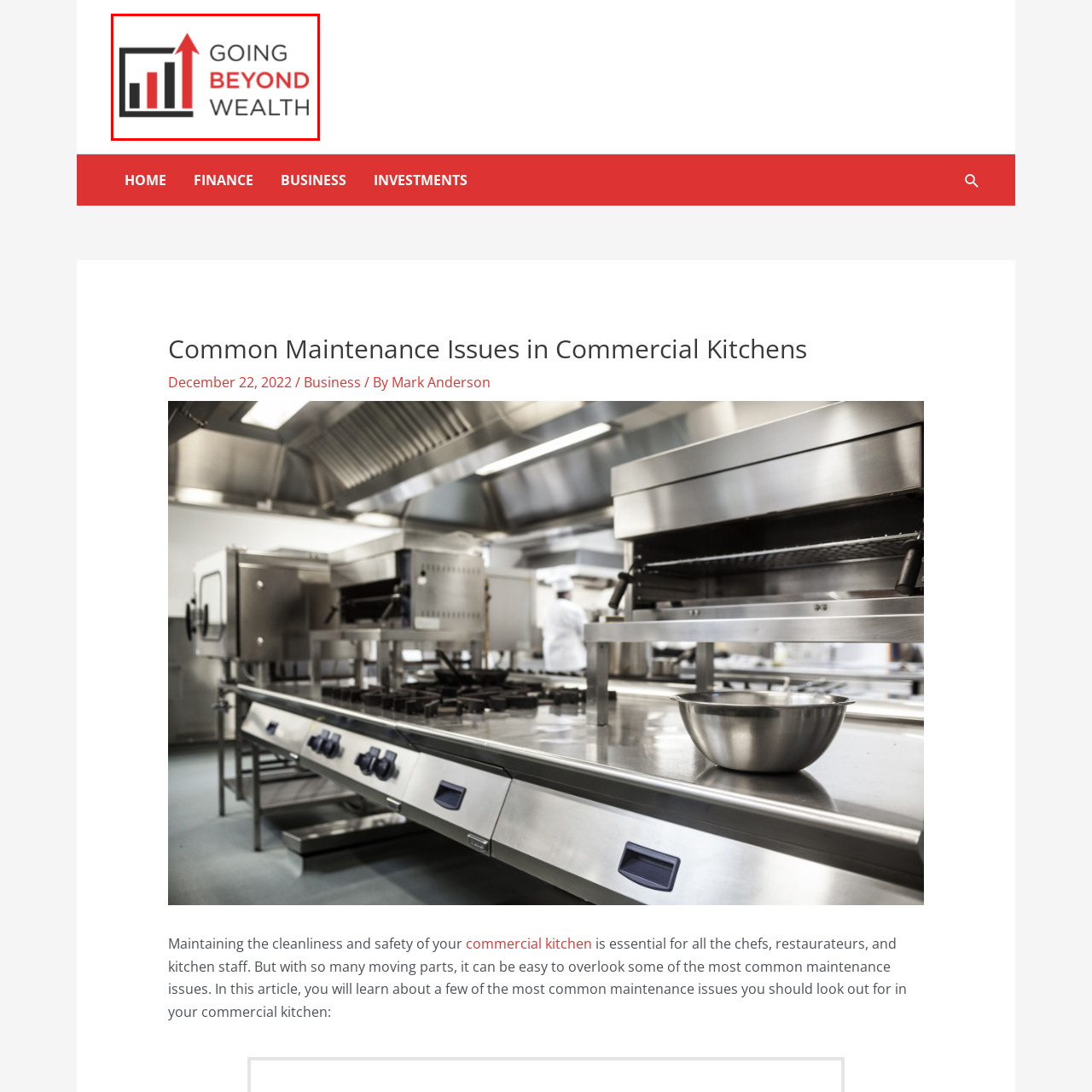Generate a detailed description of the content found inside the red-outlined section of the image.

The image features the logo of "Going Beyond Wealth," which visually communicates the brand's mission and focus on financial growth and guidance. The logo incorporates a modern design with a graphical illustration of three upward bars in varied shades of red and black, symbolizing increasing wealth and progress. The name "GOING BEYOND WEALTH" is displayed prominently beside the graphic, with the word "GOING" in black and "BEYOND WEALTH" in a striking red, enhancing the sense of ambition and forward-thinking. This logo serves as a branding element for the company, reflecting its commitment to helping individuals and businesses navigate financial challenges and opportunities effectively.